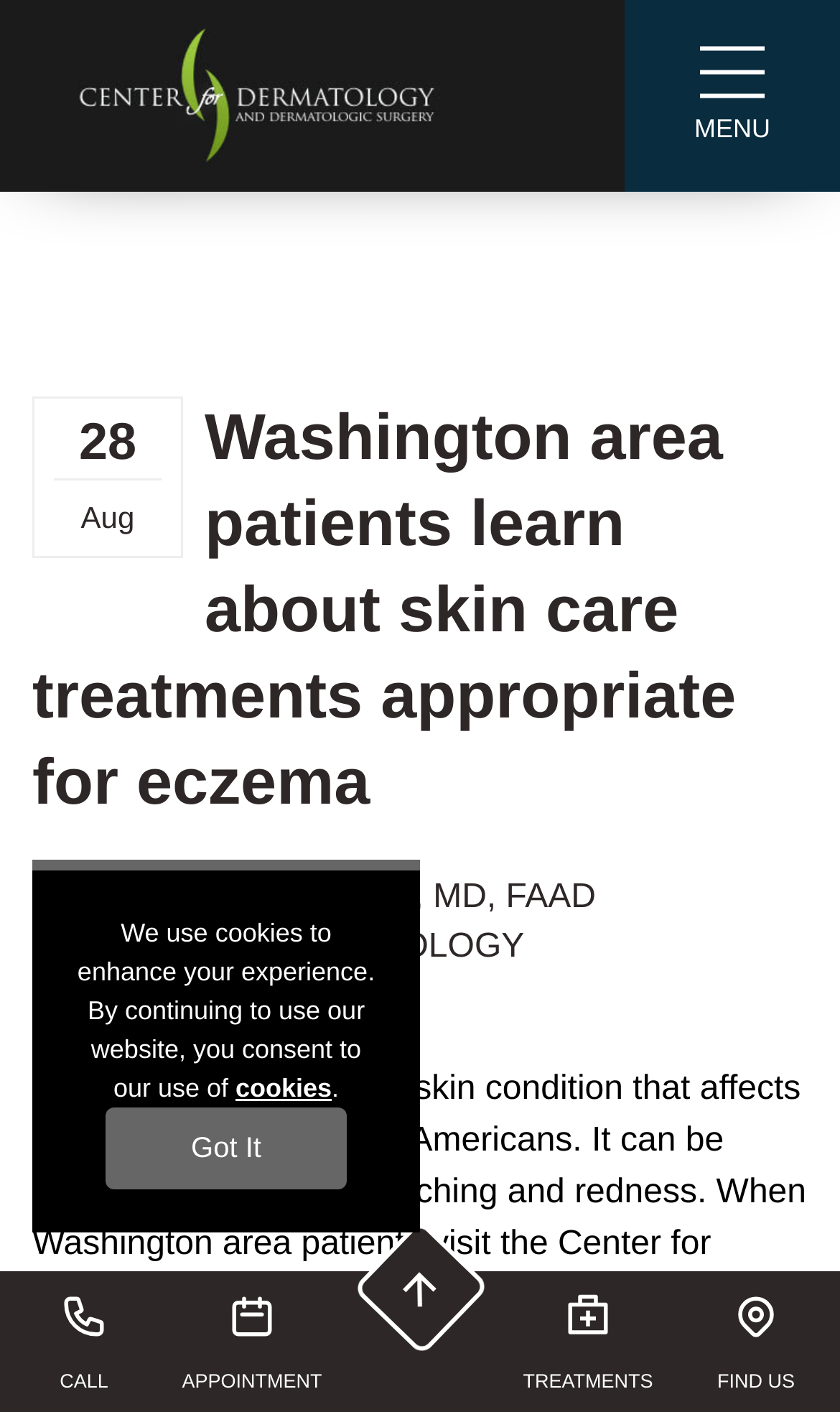Give a one-word or one-phrase response to the question: 
Are there any links to social media?

No